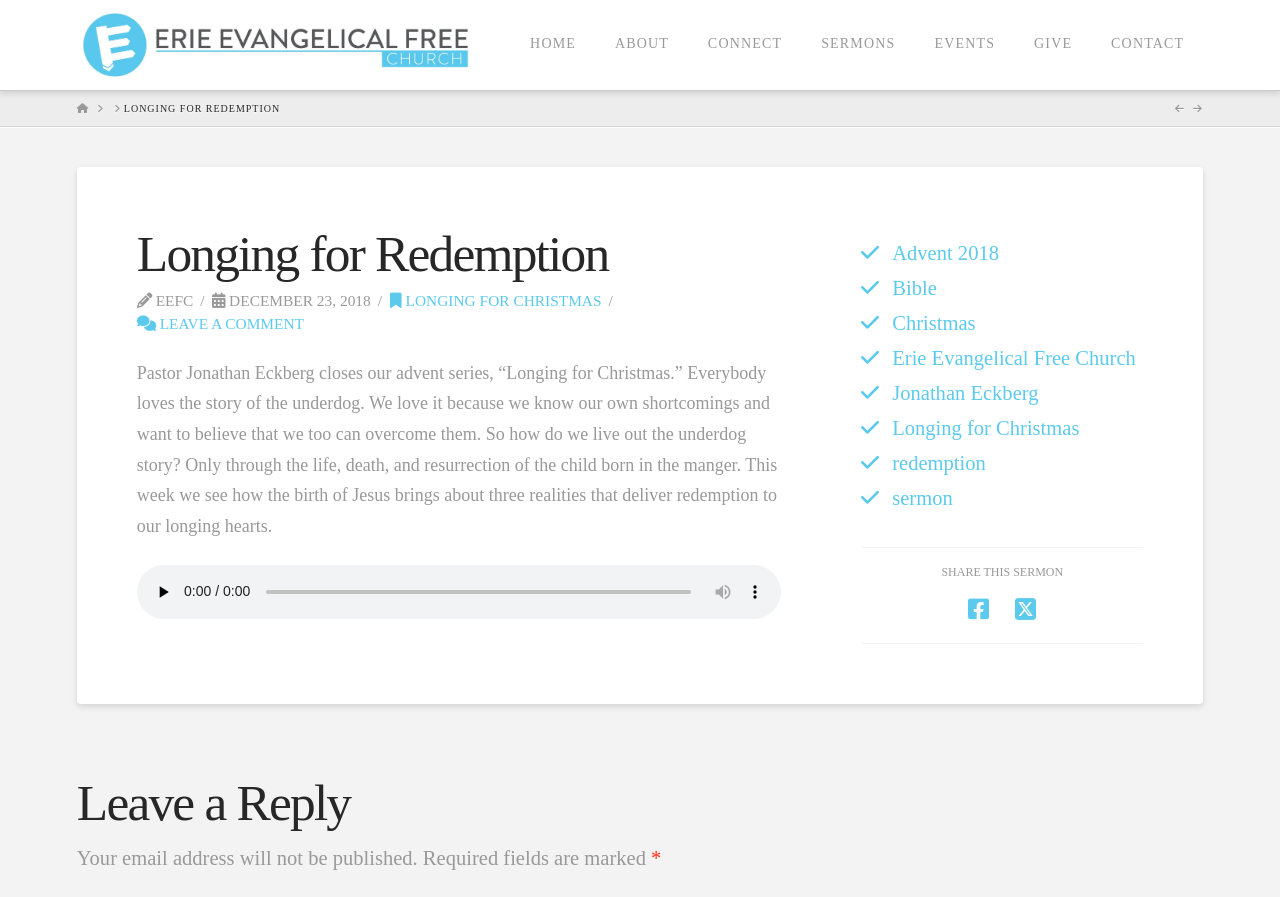Please identify the coordinates of the bounding box for the clickable region that will accomplish this instruction: "Play the audio".

[0.115, 0.642, 0.14, 0.678]